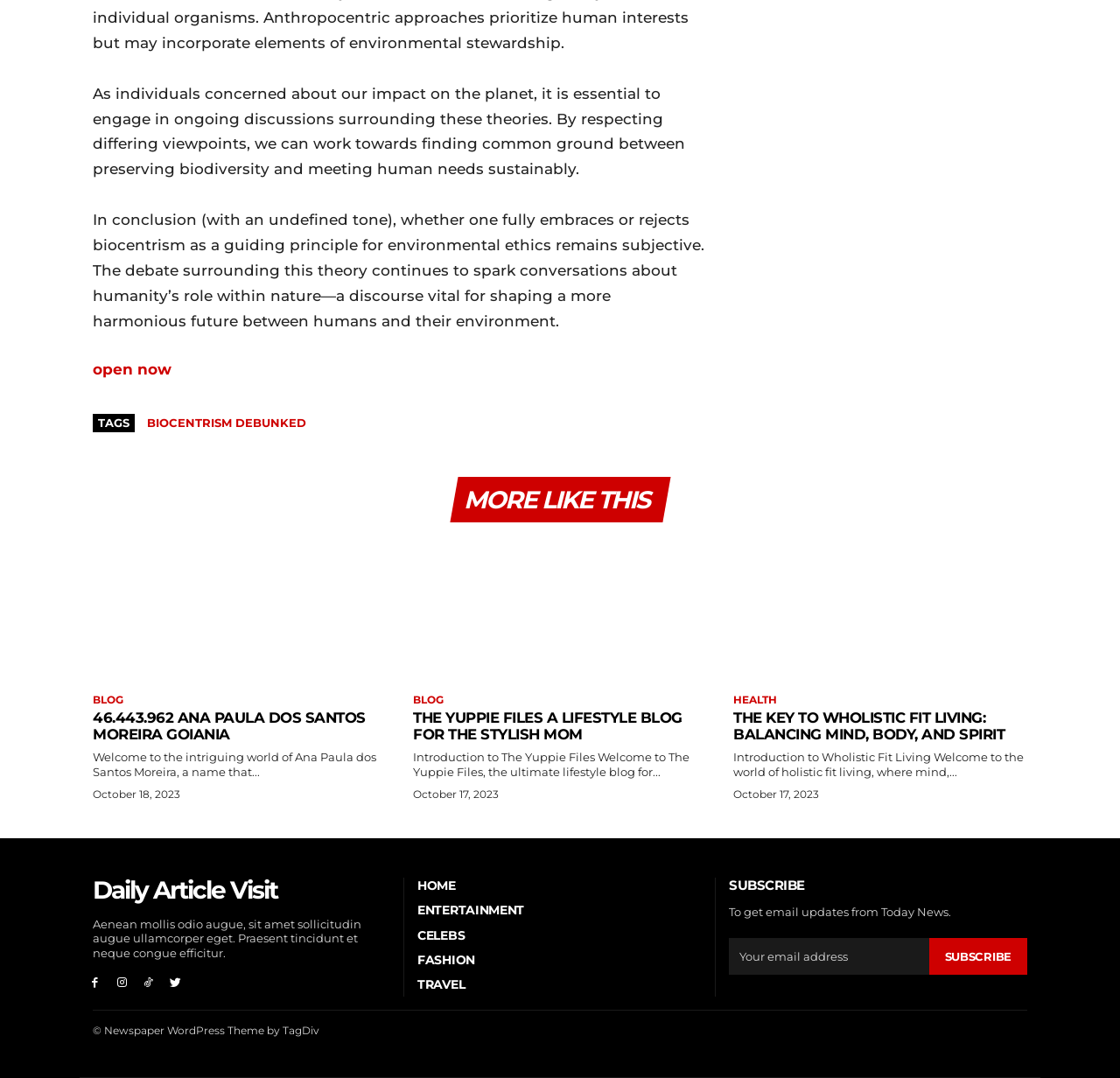How many categories are there in the navigation menu?
Utilize the image to construct a detailed and well-explained answer.

I counted the categories in the navigation menu, which are 'HOME', 'ENTERTAINMENT', 'CELEBS', 'FASHION', and 'TRAVEL'.